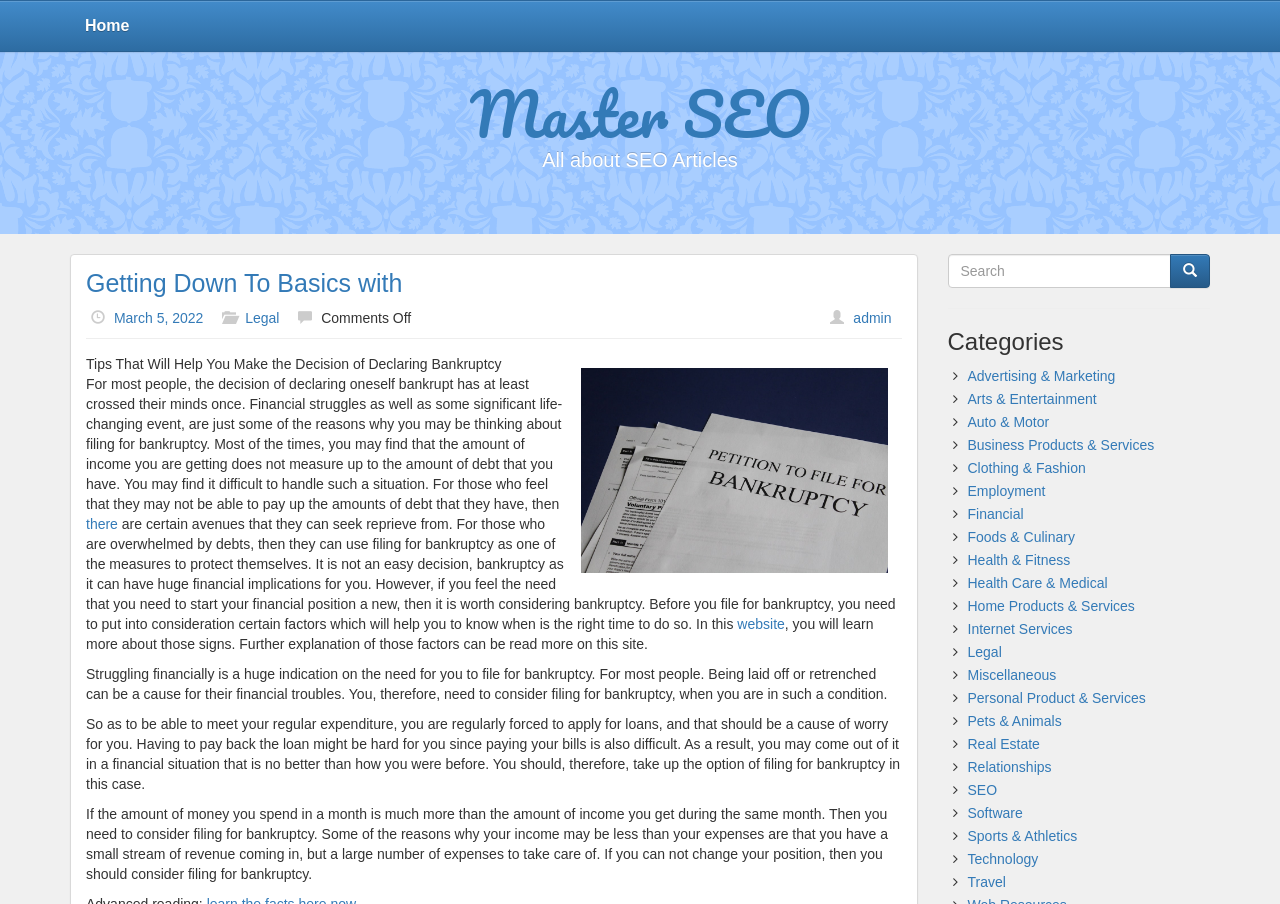Create a detailed narrative of the webpage’s visual and textual elements.

The webpage is titled "Getting Down To Basics with – Master SEO" and appears to be a blog or article page. At the top, there is a navigation menu with links to "Home" and "Master SEO". Below this, there is a heading that reads "Master SEO" with a link to the same title. 

To the right of the navigation menu, there is a section with the title "All about SEO Articles". Below this, there is a heading that reads "Getting Down To Basics with" with a link to the same title. 

Further down, there are links to "March 5, 2022", "Legal", and "admin", as well as a text that reads "Comments Off". 

The main content of the page is an article titled "Tips That Will Help You Make the Decision of Declaring Bankruptcy". The article is divided into several paragraphs, with links to "there" and "website" within the text. The article discusses the decision to declare bankruptcy, the factors to consider before doing so, and the signs that indicate the need to file for bankruptcy.

To the right of the article, there is an image. Below the image, there is a search bar with a button and a list of categories, including "Advertising & Marketing", "Arts & Entertainment", "Auto & Motor", and many others. Each category is a link. 

At the bottom of the page, there are two horizontal separators, one above the search bar and categories, and another below them.